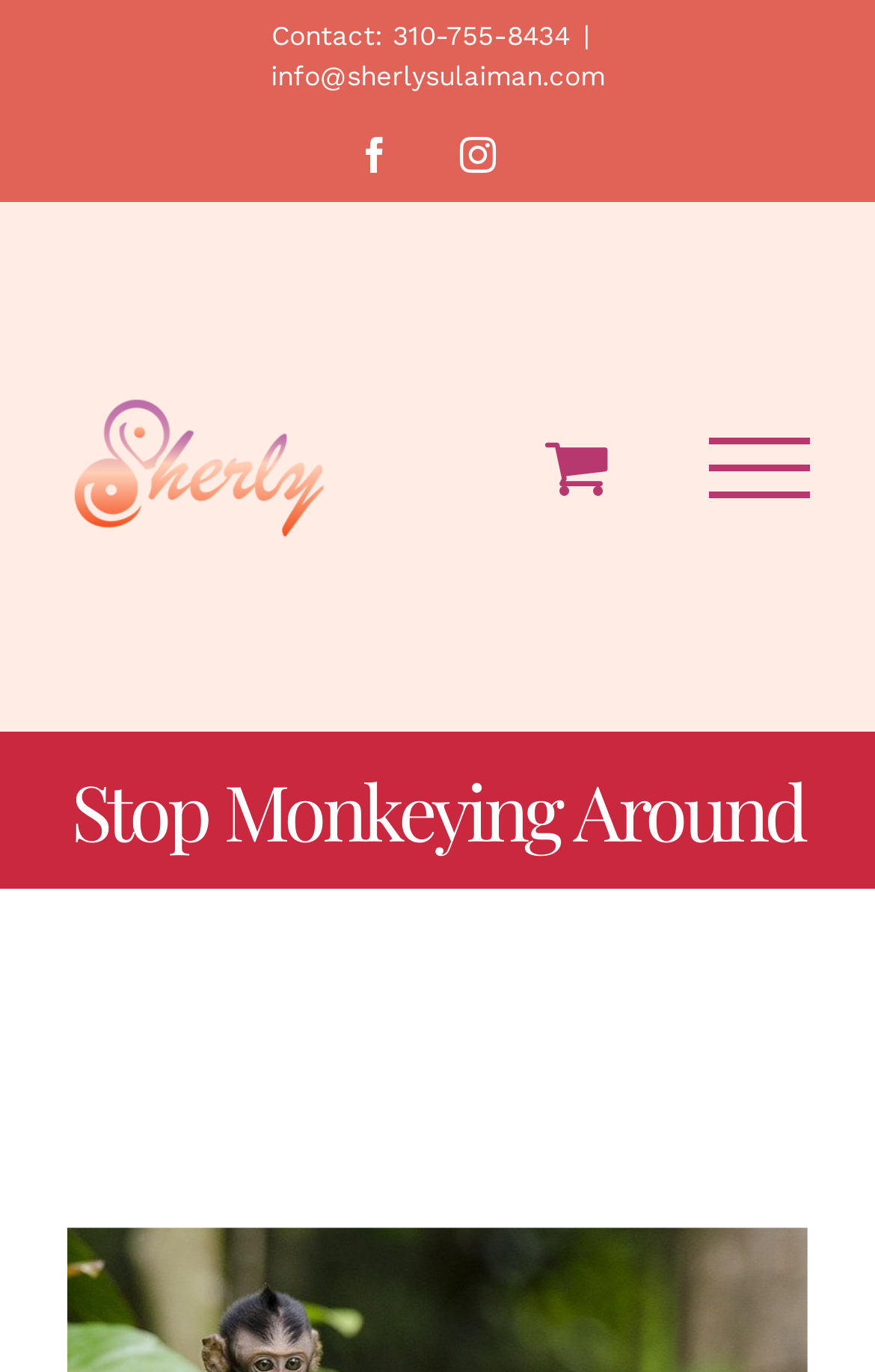What is the email address?
Refer to the image and provide a one-word or short phrase answer.

info@sherlysulaiman.com